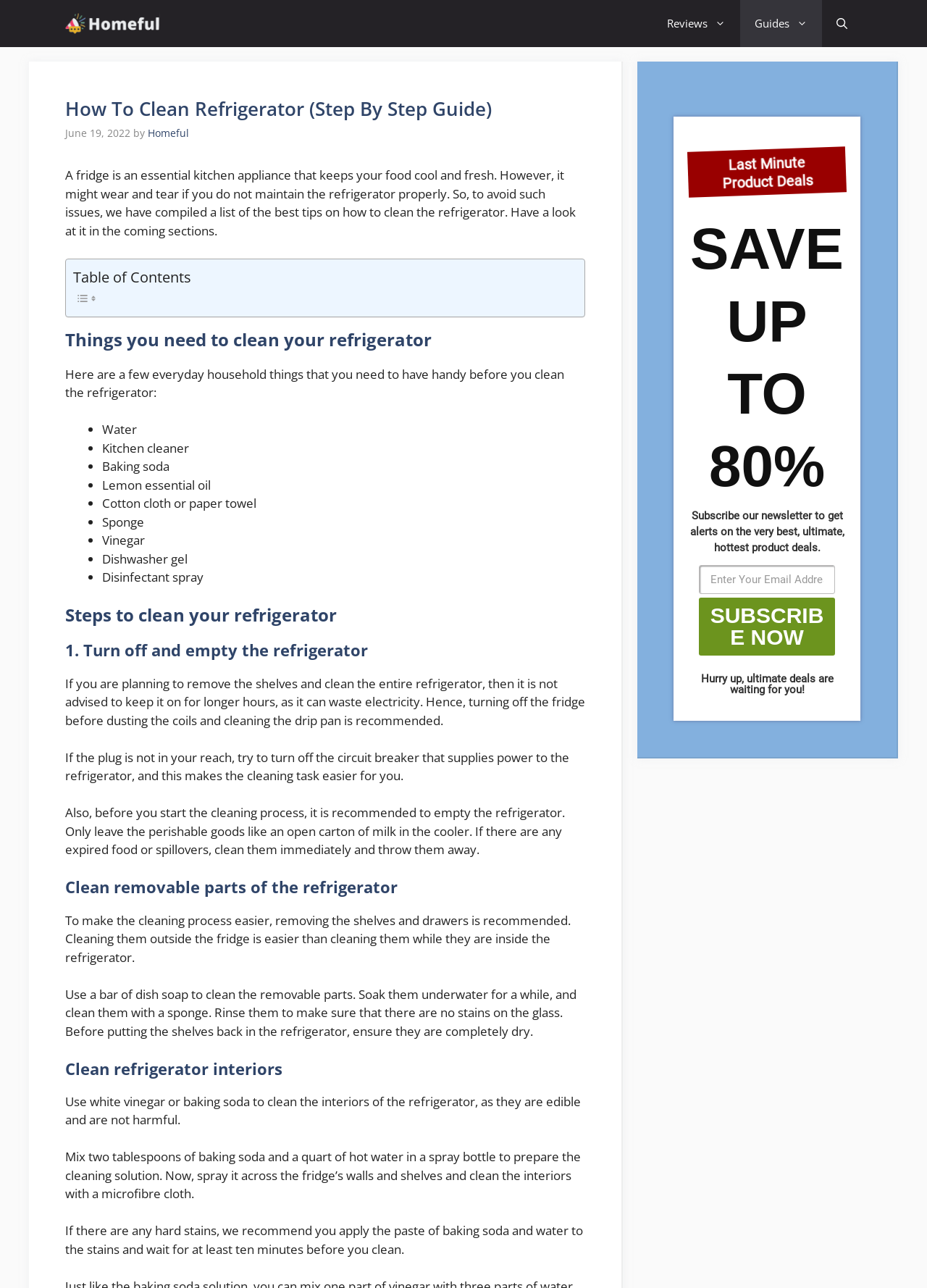What can be used to clean the interiors of the refrigerator?
Based on the image, please offer an in-depth response to the question.

As mentioned in the webpage, we can use white vinegar or baking soda to clean the interiors of the refrigerator, as they are edible and not harmful. We can mix two tablespoons of baking soda and a quart of hot water in a spray bottle to prepare the cleaning solution, and then spray it across the fridge's walls and shelves and clean the interiors with a microfibre cloth.